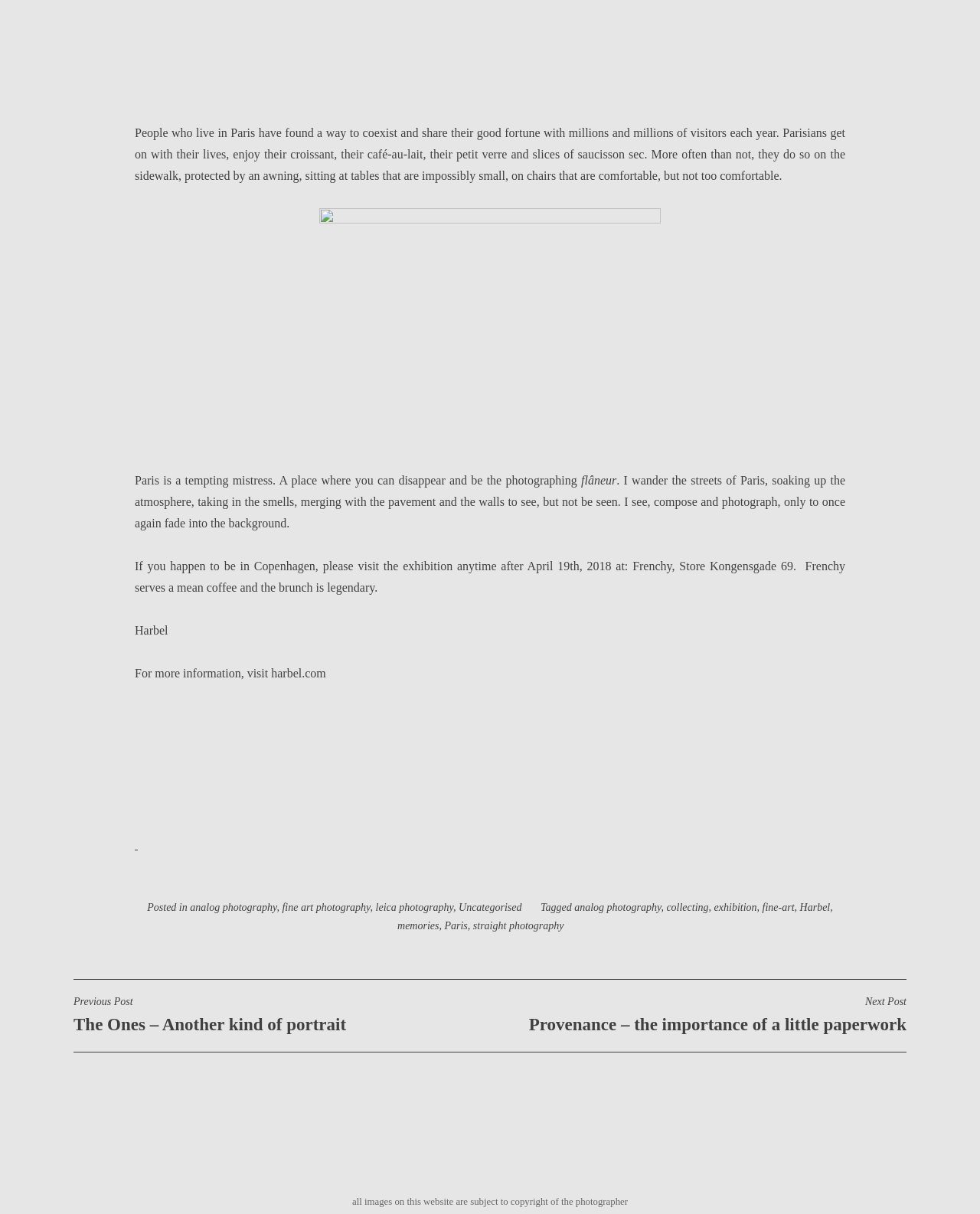Where is the exhibition mentioned in the text?
Using the visual information, answer the question in a single word or phrase.

Copenhagen